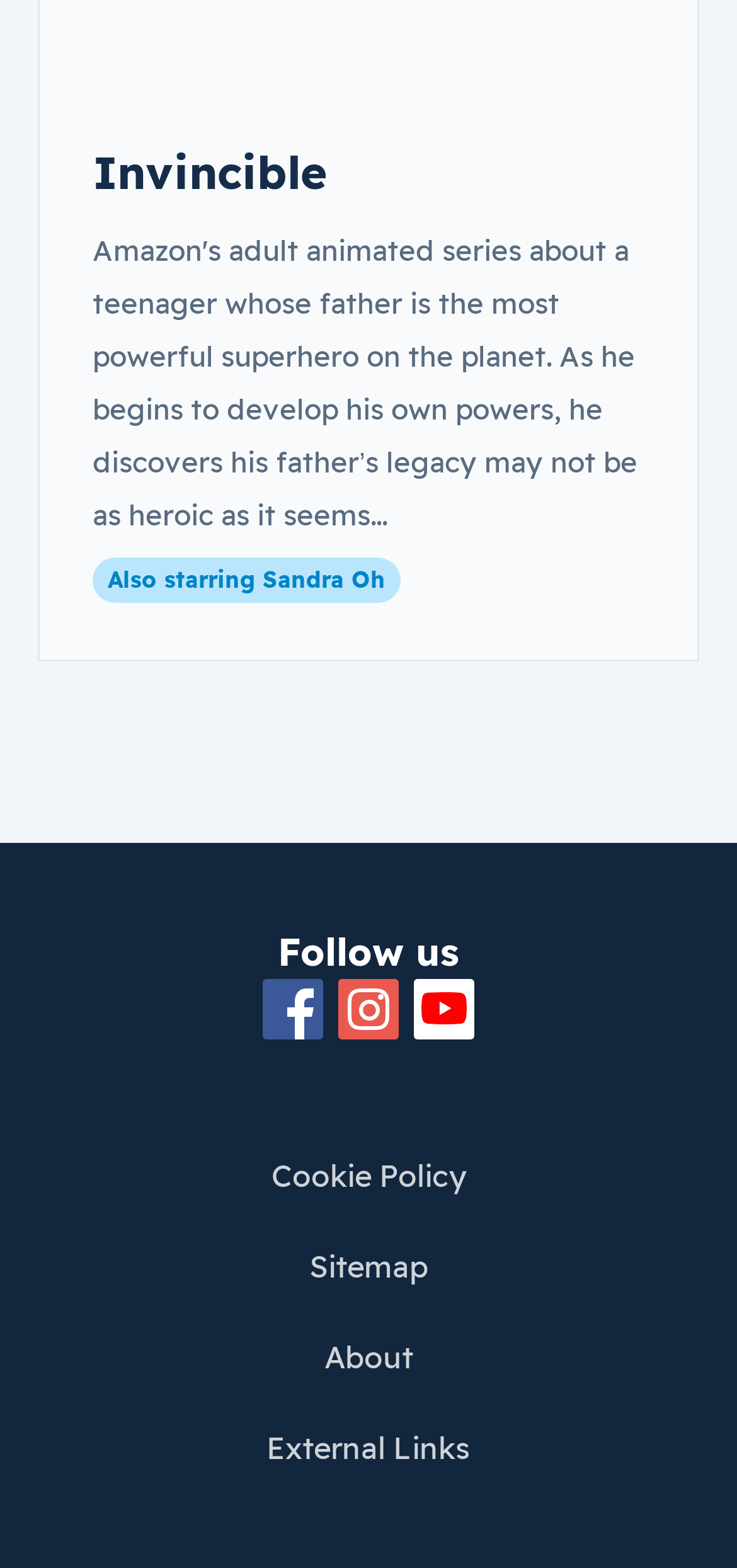Answer the question with a brief word or phrase:
What is the name of the show?

Invincible